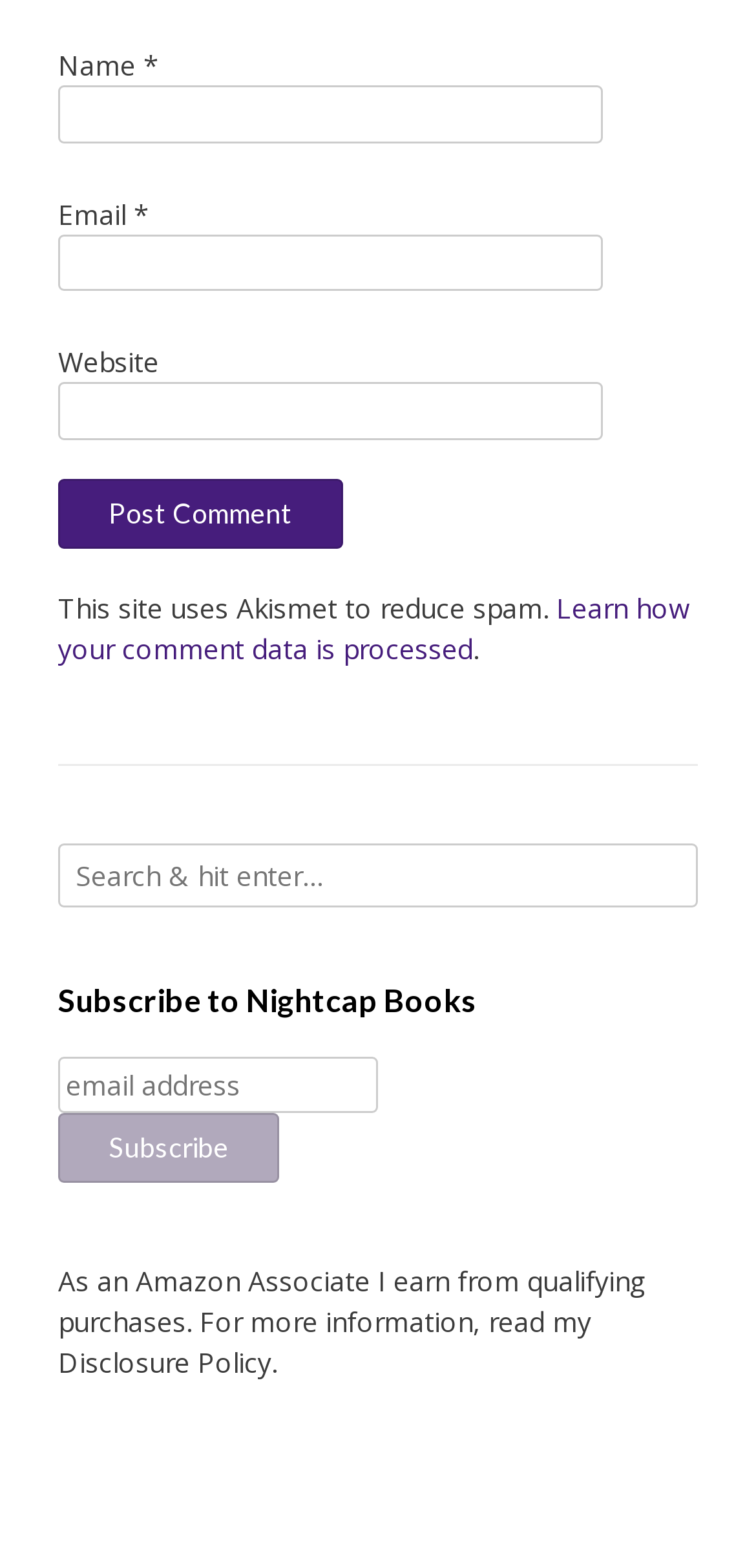Provide the bounding box coordinates for the UI element described in this sentence: "parent_node: Email * aria-describedby="email-notes" name="email"". The coordinates should be four float values between 0 and 1, i.e., [left, top, right, bottom].

[0.077, 0.149, 0.796, 0.186]